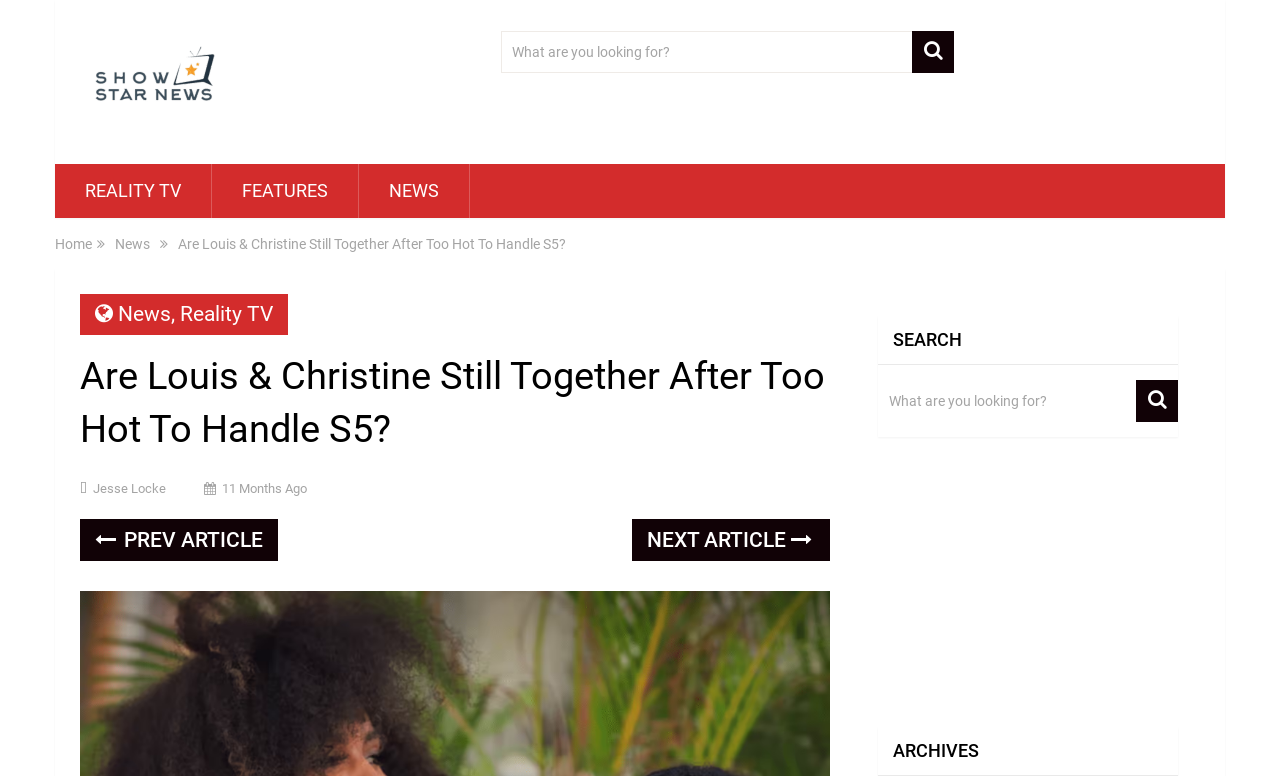What is the purpose of the button with the magnifying glass icon?
Refer to the image and give a detailed answer to the query.

I found the answer by looking at the button with the magnifying glass icon, which is located next to a search box. The purpose of this button is to initiate a search when clicked.